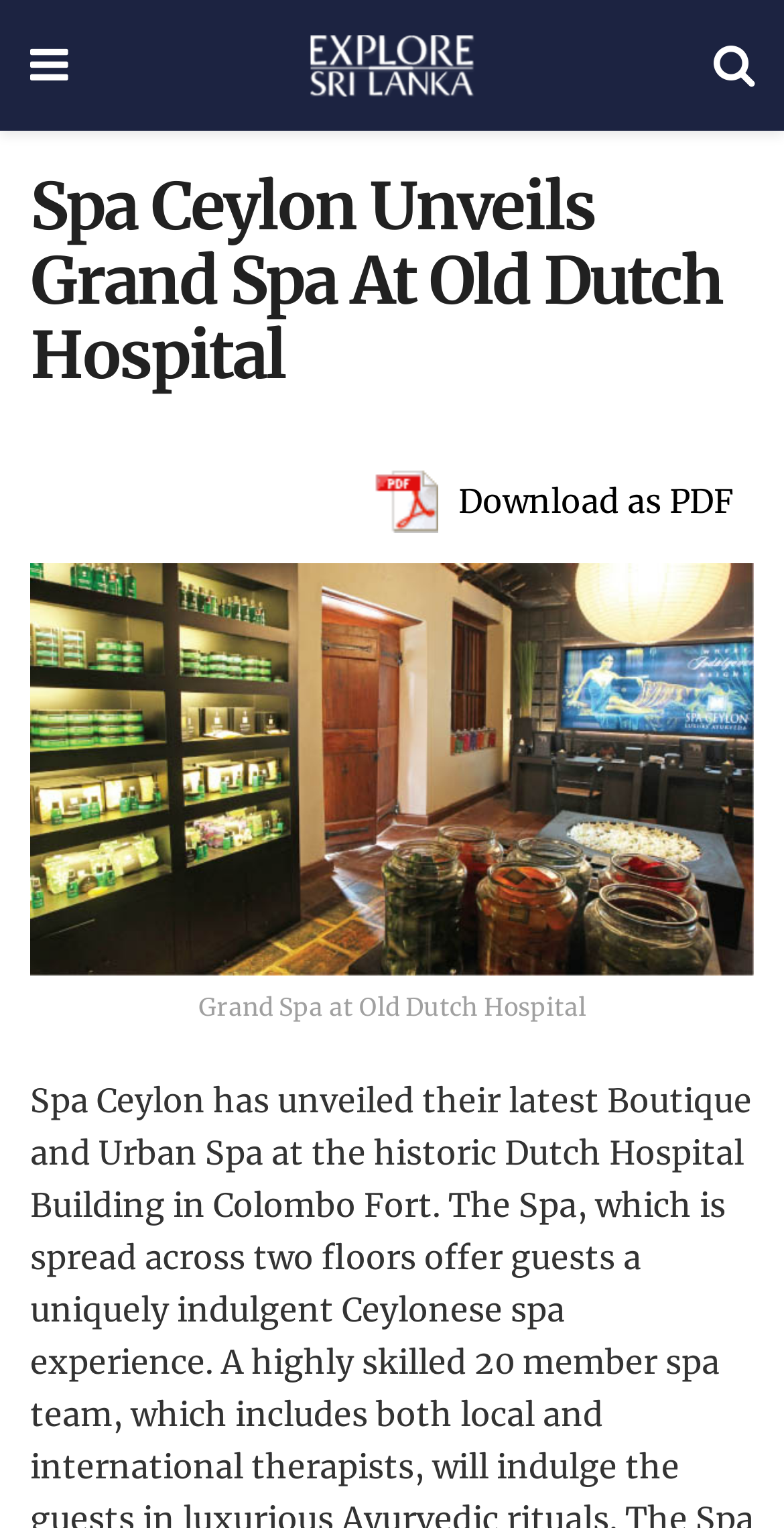Using the details from the image, please elaborate on the following question: What is the location of the spa?

The location of the spa can be found in the heading element, which is 'Spa Ceylon Unveils Grand Spa At Old Dutch Hospital'. The 'Old Dutch Hospital' part is the location of the spa.